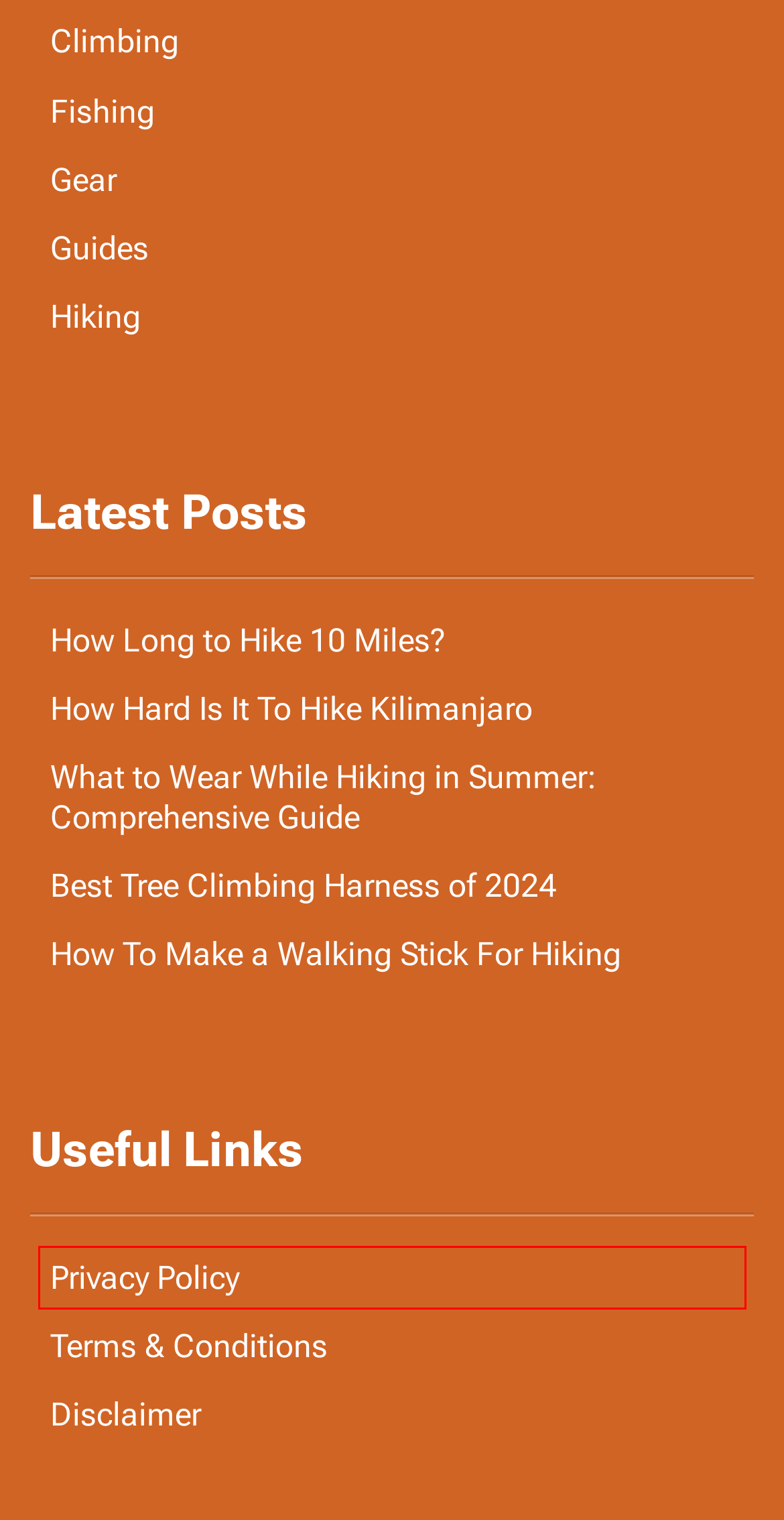A screenshot of a webpage is provided, featuring a red bounding box around a specific UI element. Identify the webpage description that most accurately reflects the new webpage after interacting with the selected element. Here are the candidates:
A. Privacy Policy - The Hike Guy
B. How Long to Hike 10 Miles? | Expert Review ✔
C. Hiking Guides & Reviews
D. How Hard Is It To Hike Kilimanjaro | Expert Review ✔
E. How To Make a Walking Stick For Hiking | Expert Review ✔
F. Disclaimer - The Hike Guy
G. Terms & Conditions - The Hike Guy
H. Fishing Guides & Reviews

A